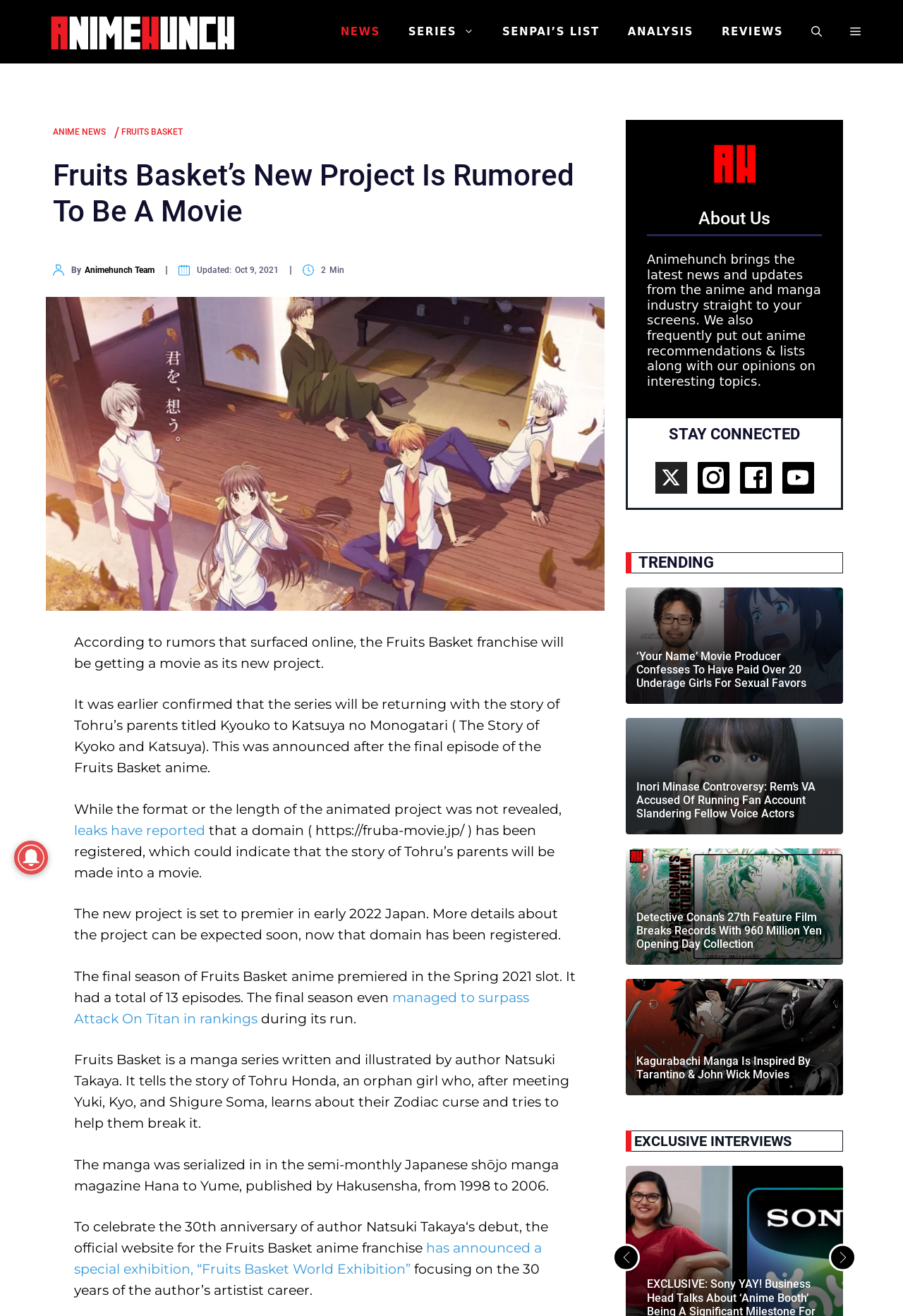Locate the bounding box coordinates of the clickable part needed for the task: "Click on the 'NEWS' link".

[0.361, 0.003, 0.437, 0.046]